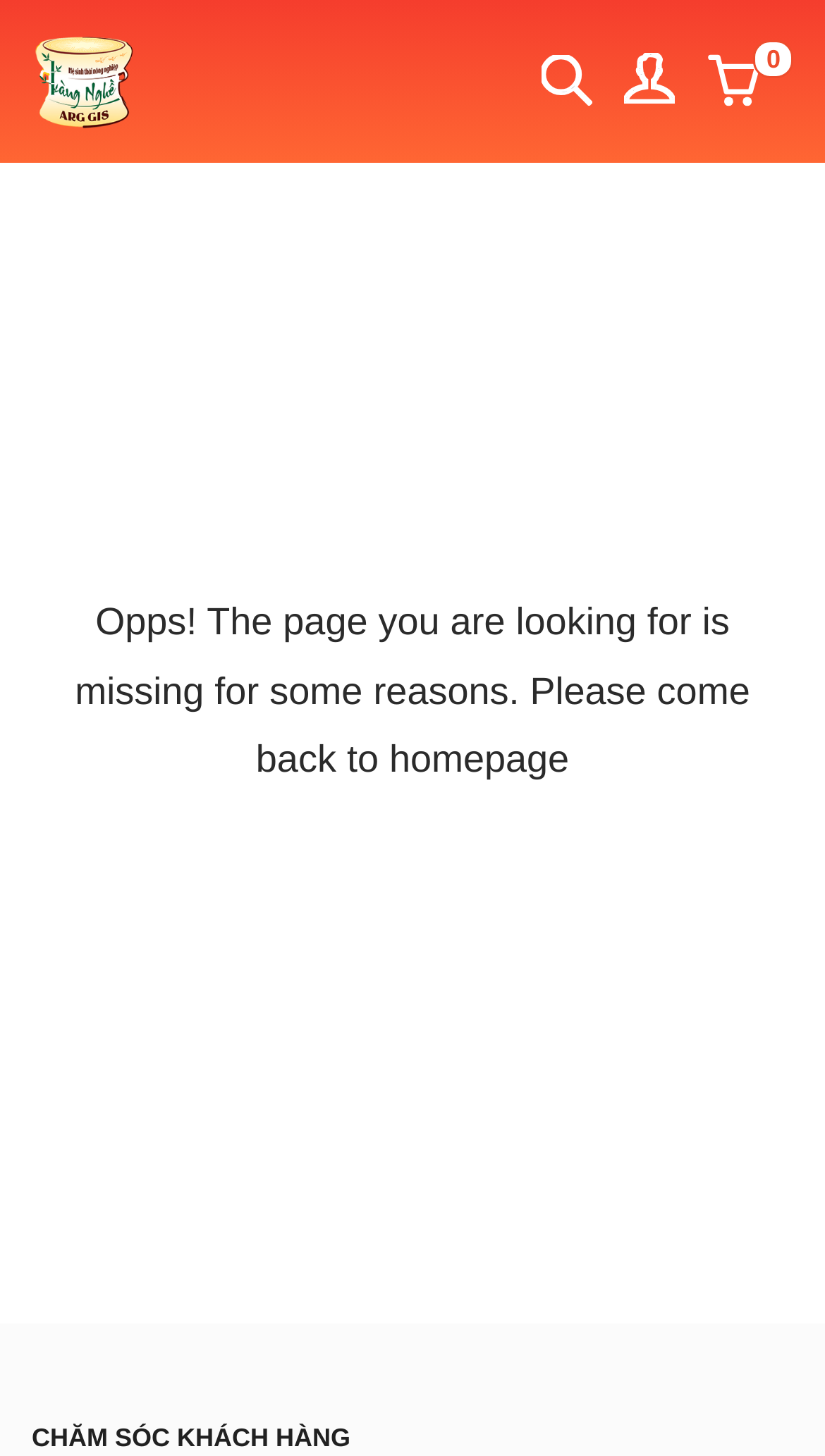Please look at the image and answer the question with a detailed explanation: What is the purpose of the homepage?

The webpage does not provide explicit information about the purpose of the homepage, but it suggests that users should return to the homepage, implying that it may be a central hub for the website.